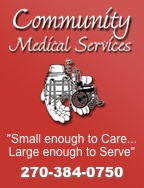Generate a detailed caption that encompasses all aspects of the image.

The image showcases the logo and contact information for Community Medical Services. Set against a bold red background, the logo features an illustration of hands holding medical equipment, symbolizing care and support. Below the logo, the text reads "Small enough to Care... Large enough to Serve," emphasizing the organization's commitment to personalized medical services. The contact number, 270-384-0750, is prominently displayed, inviting individuals to reach out for assistance. This visual representation captures the essence of community-oriented healthcare.